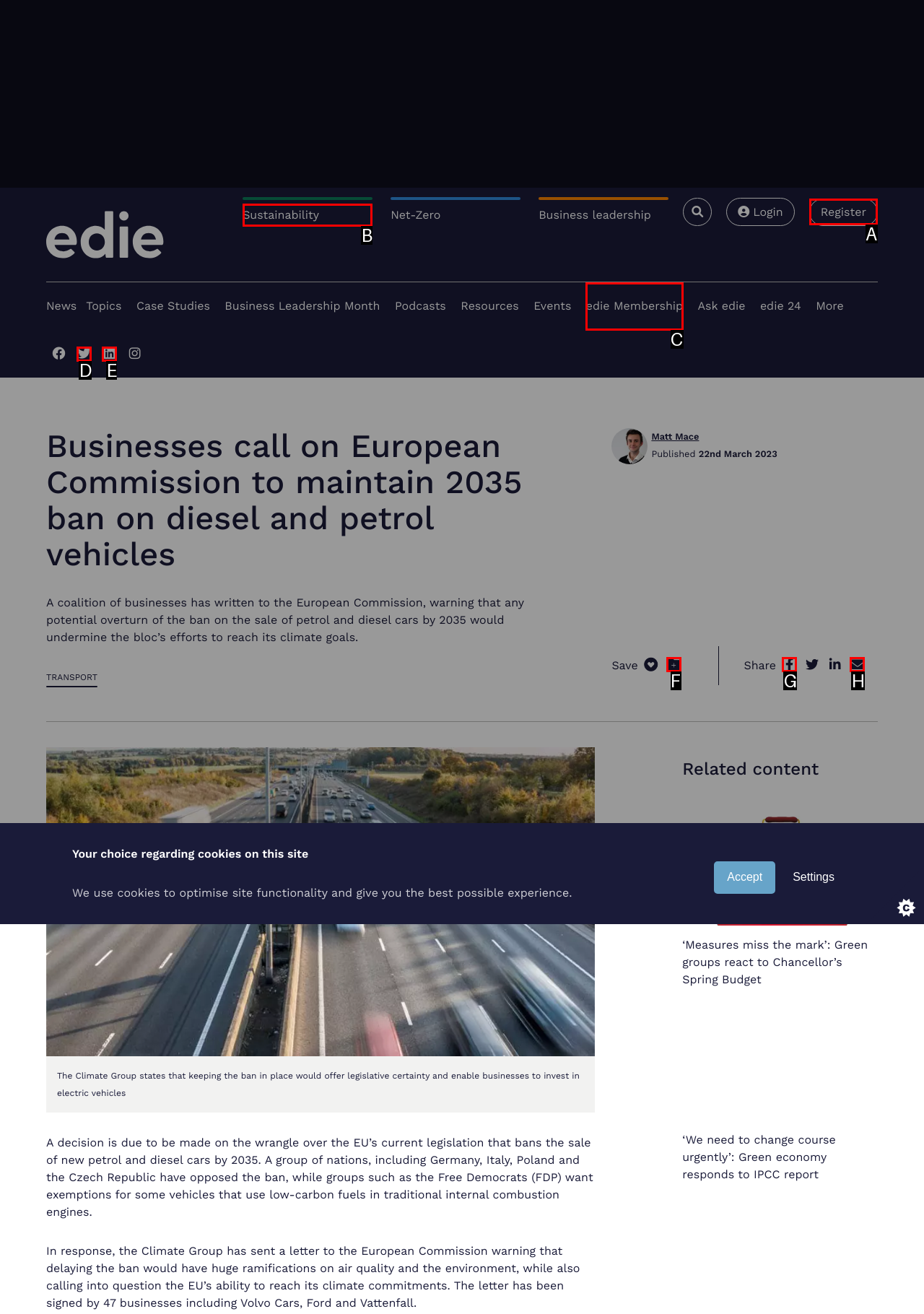Tell me which one HTML element I should click to complete the following task: Click the 'Back to top' button Answer with the option's letter from the given choices directly.

None